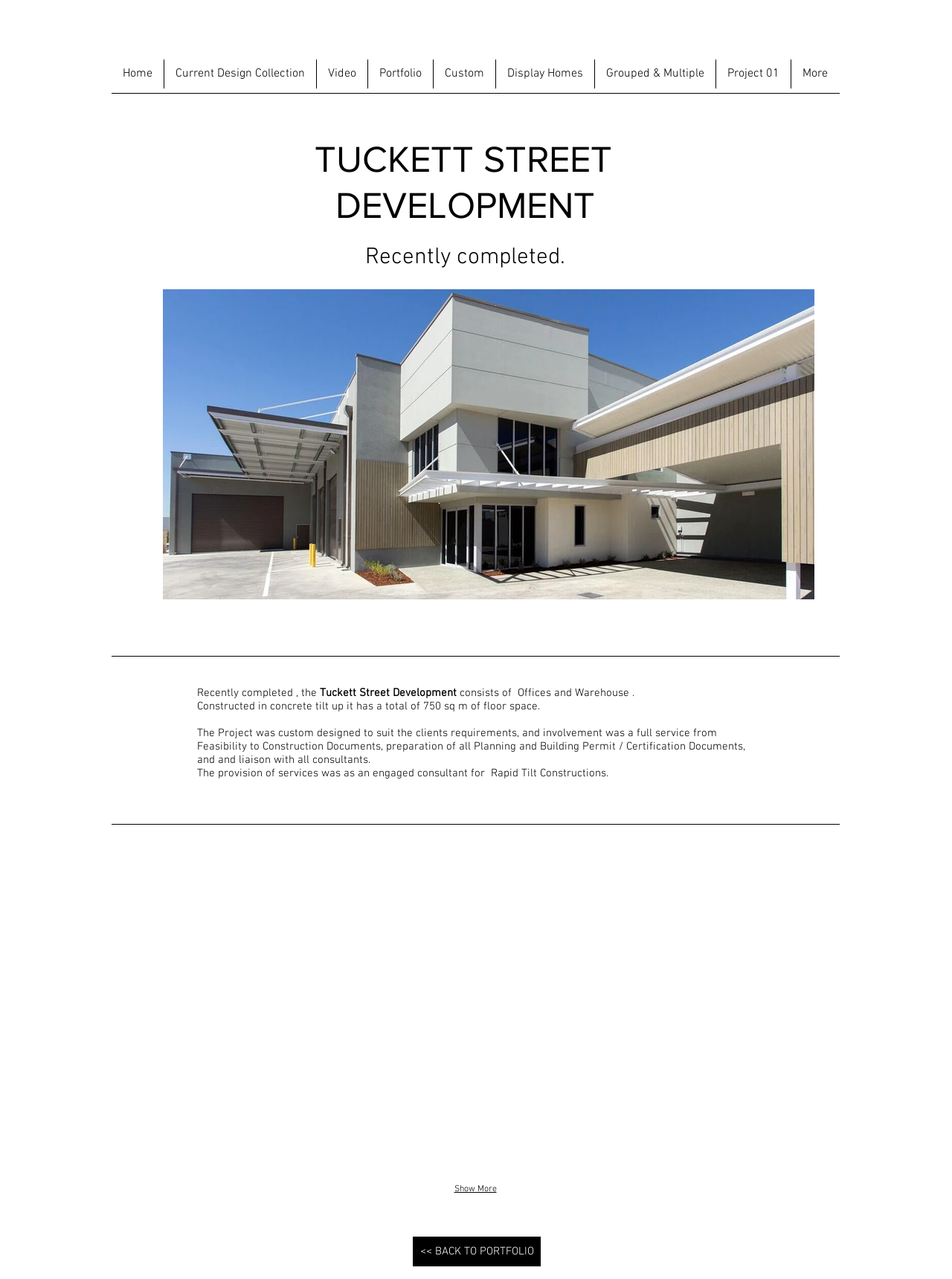Identify the bounding box coordinates for the element that needs to be clicked to fulfill this instruction: "view development application". Provide the coordinates in the format of four float numbers between 0 and 1: [left, top, right, bottom].

[0.376, 0.659, 0.623, 0.921]